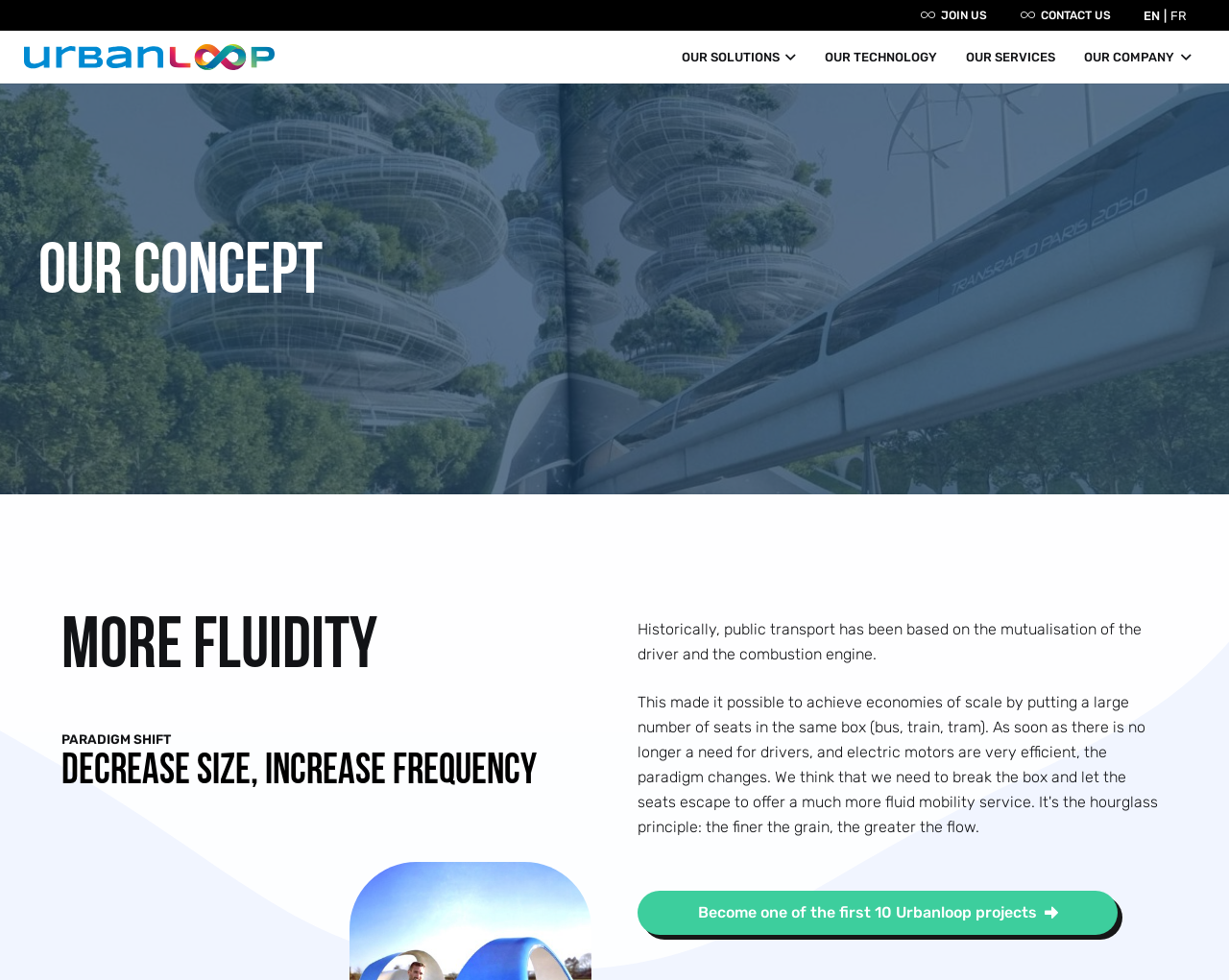Find the bounding box coordinates of the clickable element required to execute the following instruction: "Click JOIN US". Provide the coordinates as four float numbers between 0 and 1, i.e., [left, top, right, bottom].

[0.74, 0.004, 0.803, 0.027]